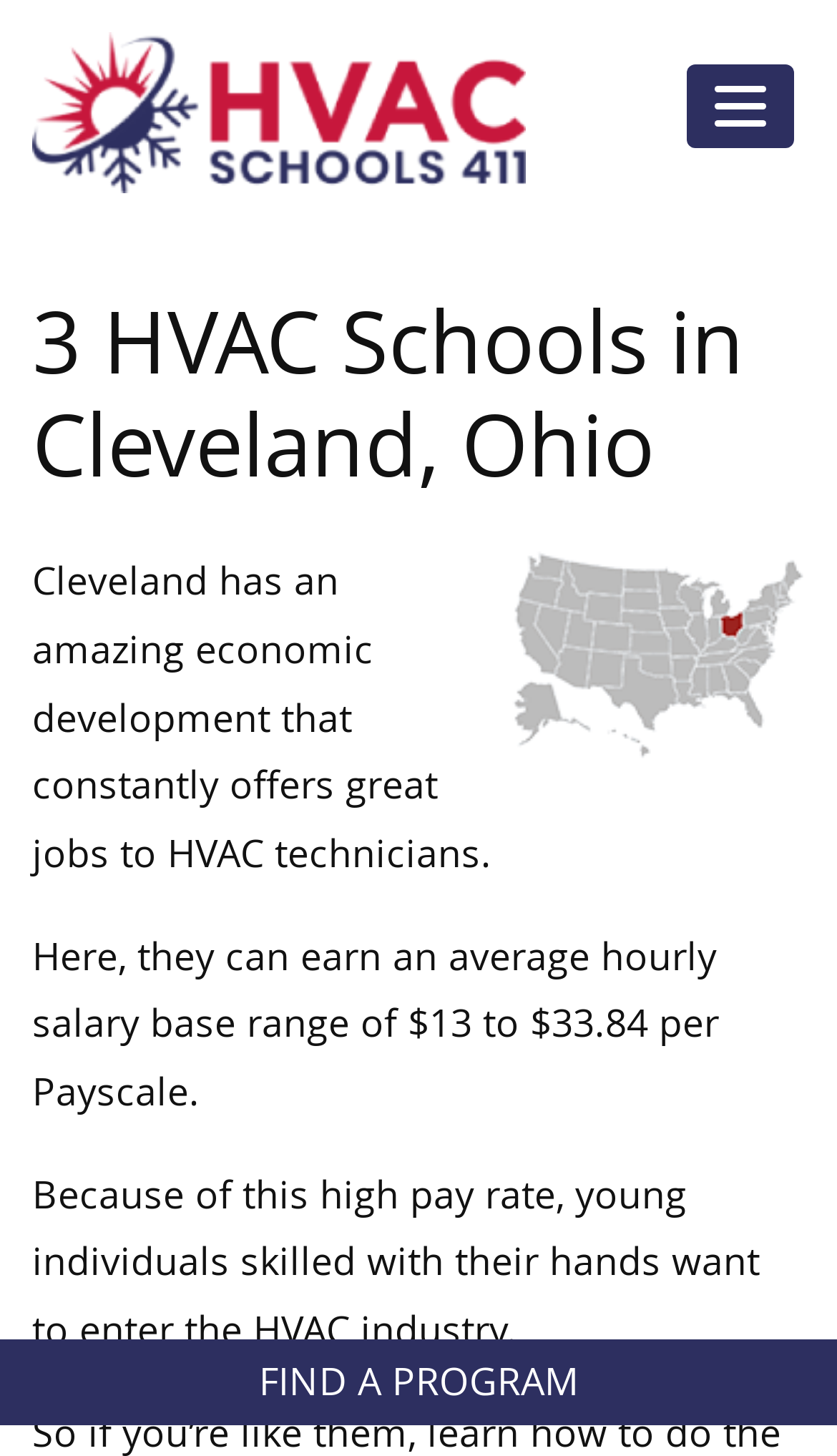Determine the bounding box coordinates (top-left x, top-left y, bottom-right x, bottom-right y) of the UI element described in the following text: parent_node: Skip to content

[0.038, 0.0, 0.628, 0.155]